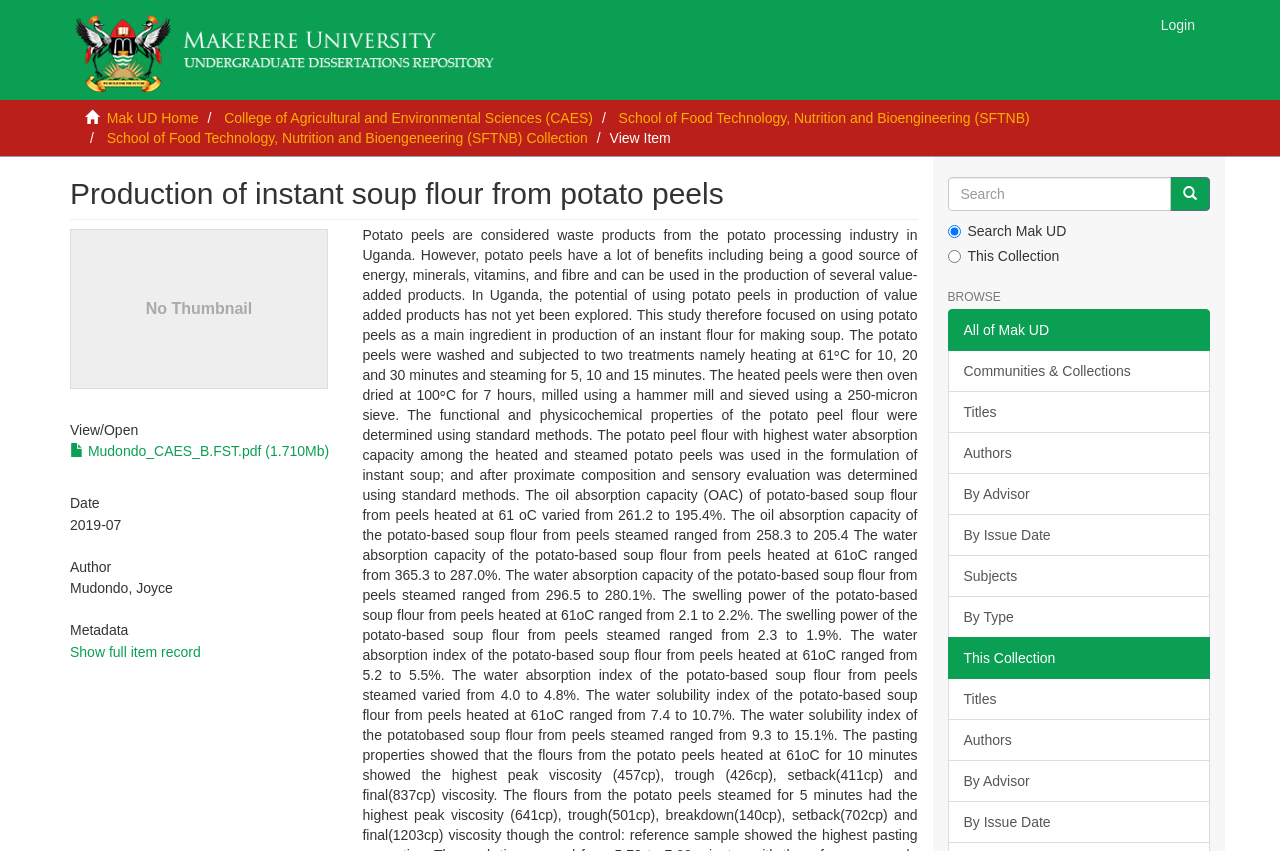What is the name of the author?
Can you give a detailed and elaborate answer to the question?

I found the answer by looking at the 'Author' heading and the corresponding static text 'Mudondo, Joyce' below it.